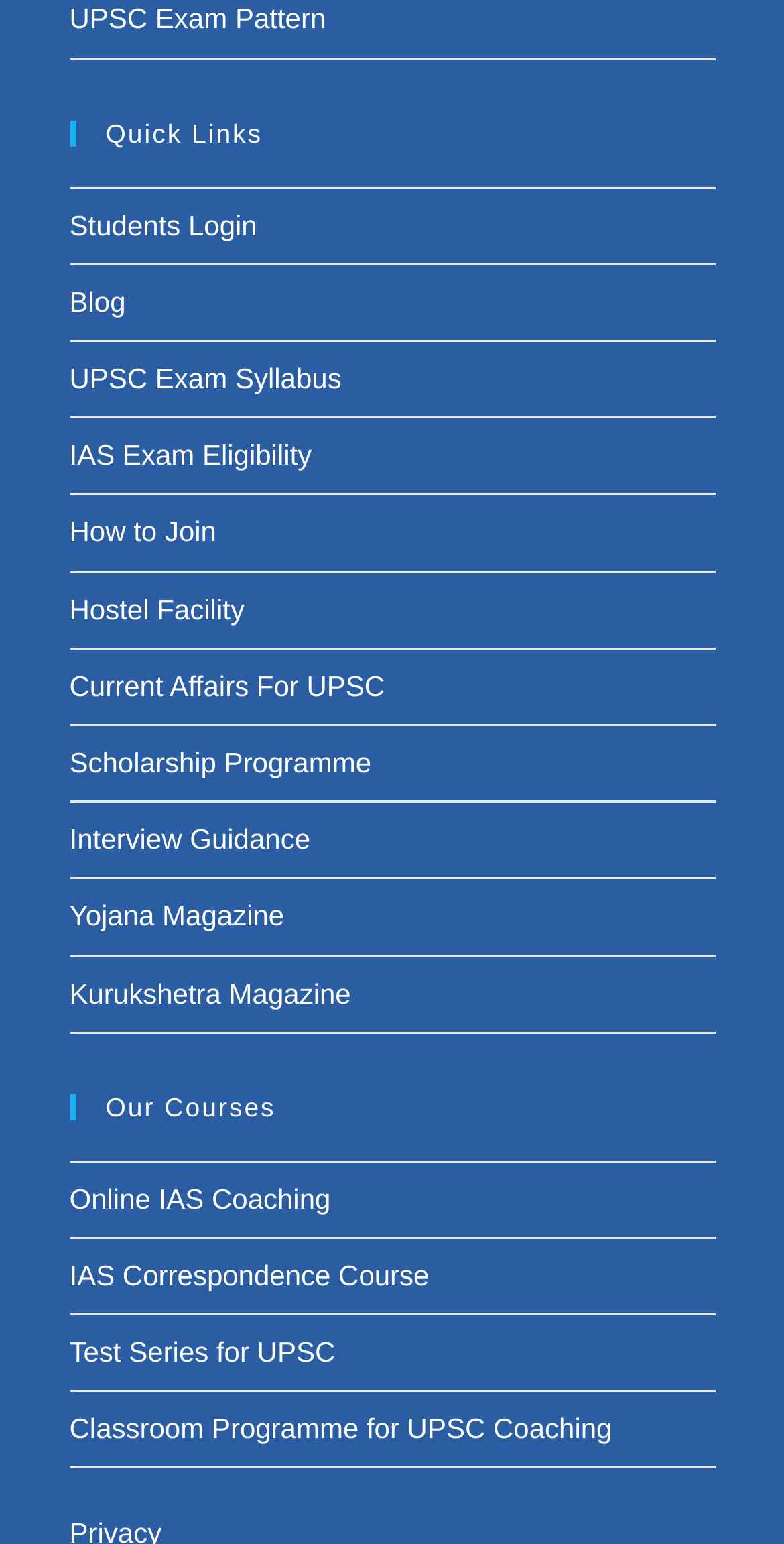Determine the bounding box coordinates for the area you should click to complete the following instruction: "Explore Online IAS Coaching".

[0.088, 0.766, 0.422, 0.786]